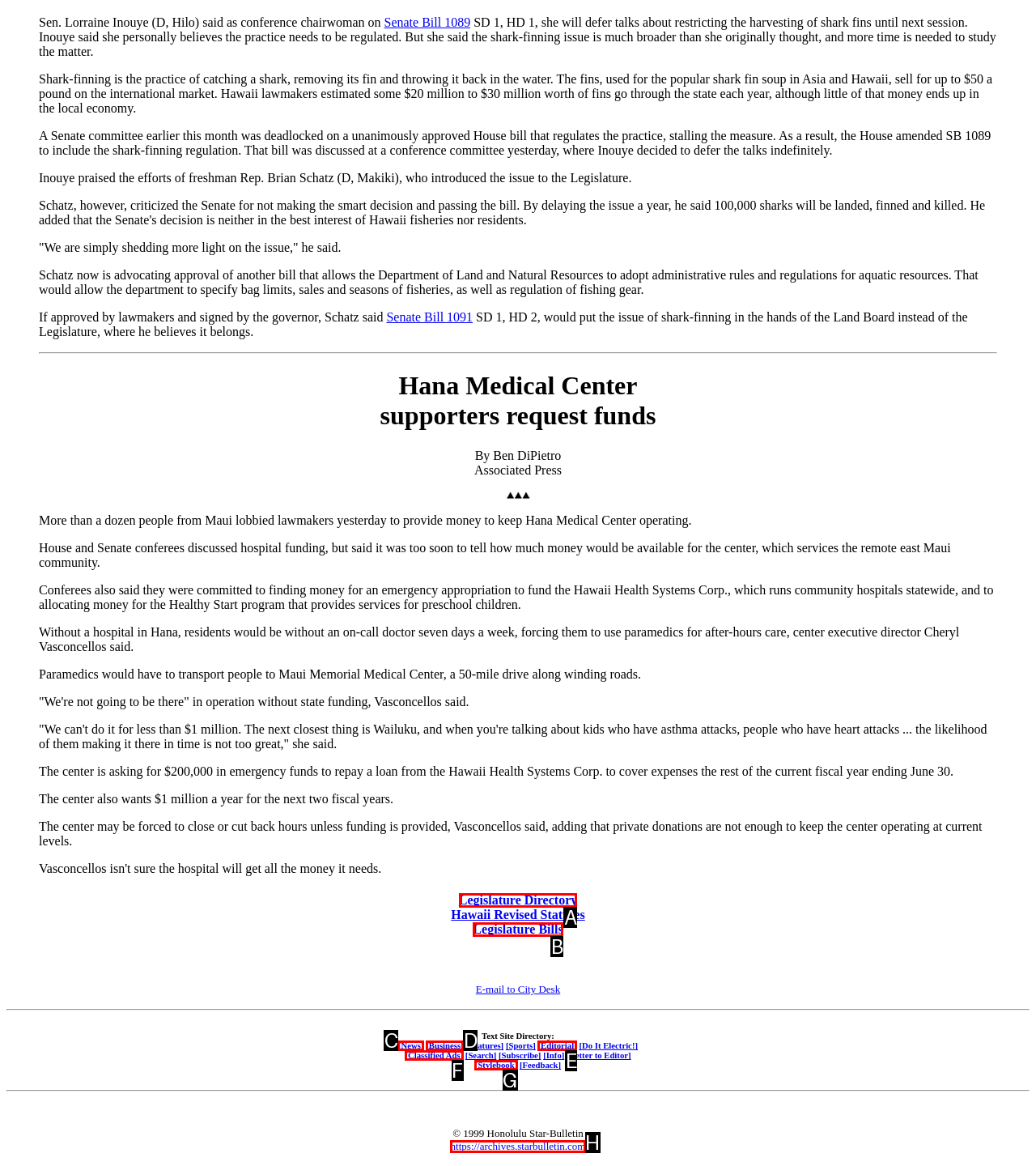Determine which HTML element to click for this task: Click on 'Legislature Directory' Provide the letter of the selected choice.

A